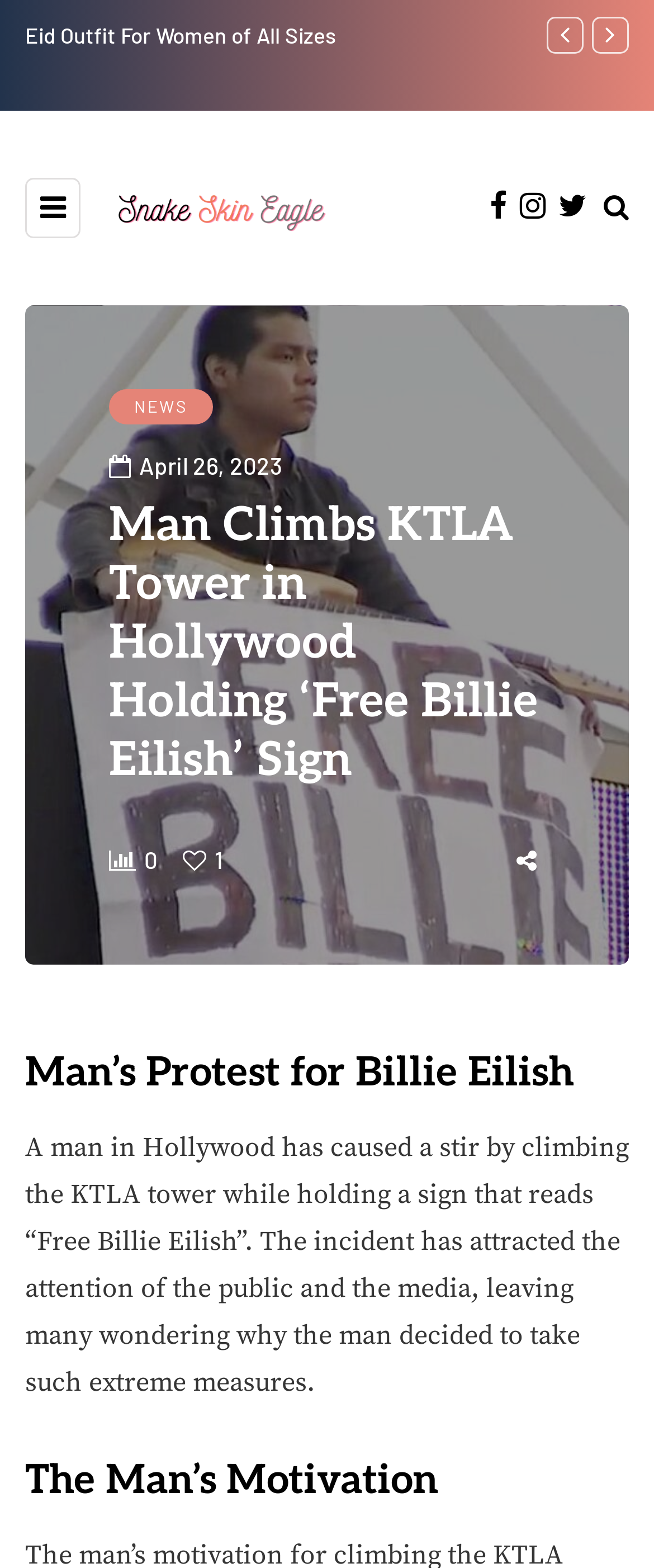Explain the webpage's layout and main content in detail.

The webpage is about a news article titled "Man Climbs KTLA Tower in Hollywood Holding 'Free Billie Eilish' Sign". At the top left, there is a link to an unrelated article "How To Know About Your Clothing Style". Next to it, there is a toggle menu button labeled "Toggle menu". 

On the top center, the website's logo "Snake Skin Eagle" is displayed, accompanied by a link to the website's homepage. To the right of the logo, there are three social media links represented by icons. A search toggle button is located at the top right corner.

Below the top section, there is a navigation menu with a "NEWS" link. Next to it, the date "April 26, 2023" is displayed. The main article's title "Man Climbs KTLA Tower in Hollywood Holding ‘Free Billie Eilish’ Sign" is a large heading that spans across the page.

The article is divided into sections, with the first section titled "Man’s Protest for Billie Eilish". This section contains a paragraph of text describing the incident, where a man climbed the KTLA tower in Hollywood with a sign that reads "Free Billie Eilish". The text explains that the incident has attracted public and media attention, leaving many wondering about the man's motivation.

Below this section, there is another heading titled "The Man’s Motivation", but it does not contain any text.